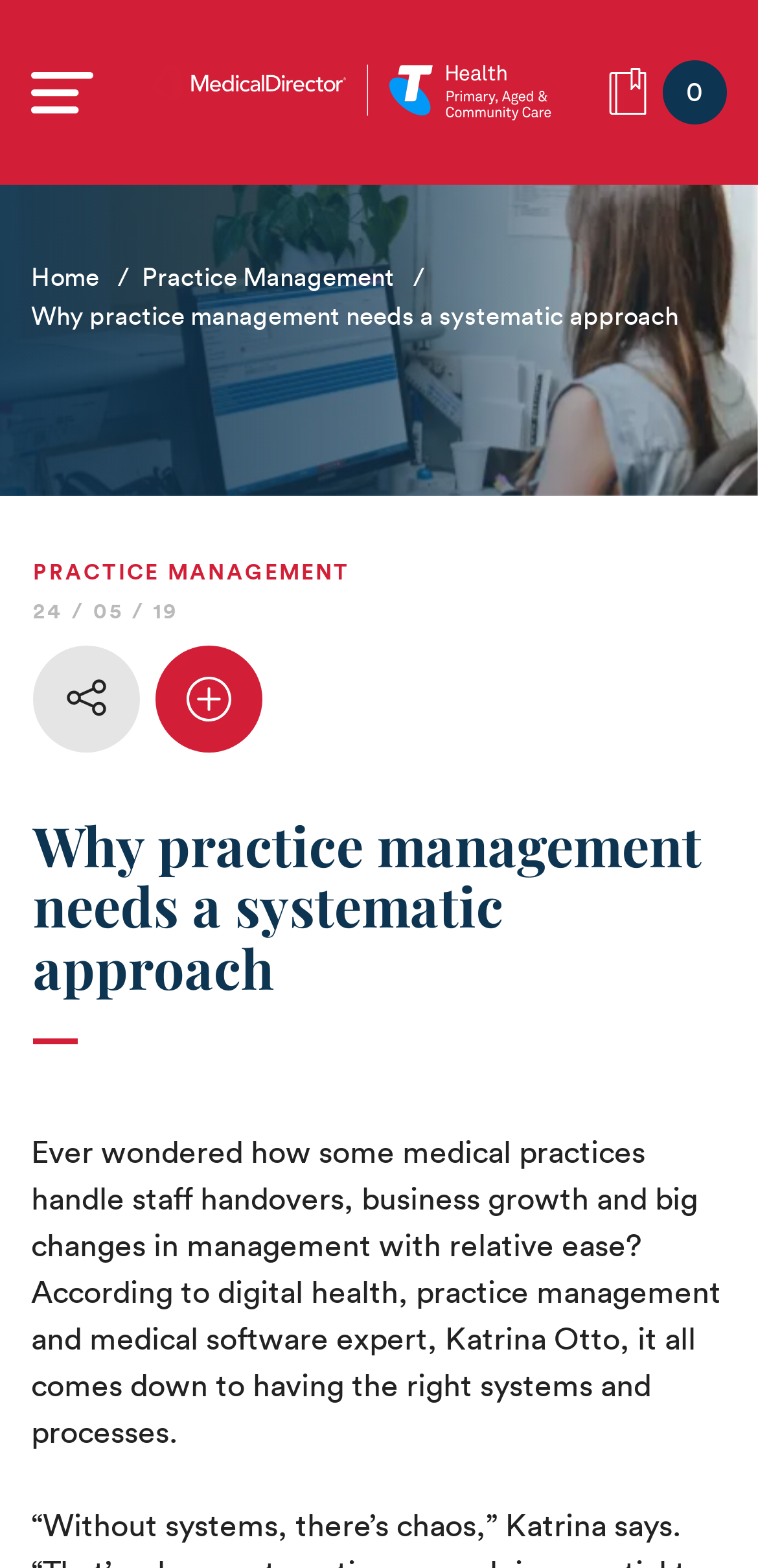Find the bounding box coordinates of the element's region that should be clicked in order to follow the given instruction: "Click the 'MedicalDirector' link". The coordinates should consist of four float numbers between 0 and 1, i.e., [left, top, right, bottom].

[0.123, 0.031, 0.803, 0.087]